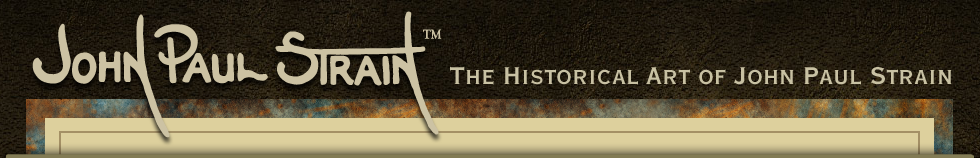What is the focus of the artist's work?
Provide an in-depth and detailed answer to the question.

The phrase 'The Historical Art of John Paul Strain' below the artist's name further emphasizes the focus on historical themes within the artist's work, indicating that the artist's art explores and captures rich historical narratives.